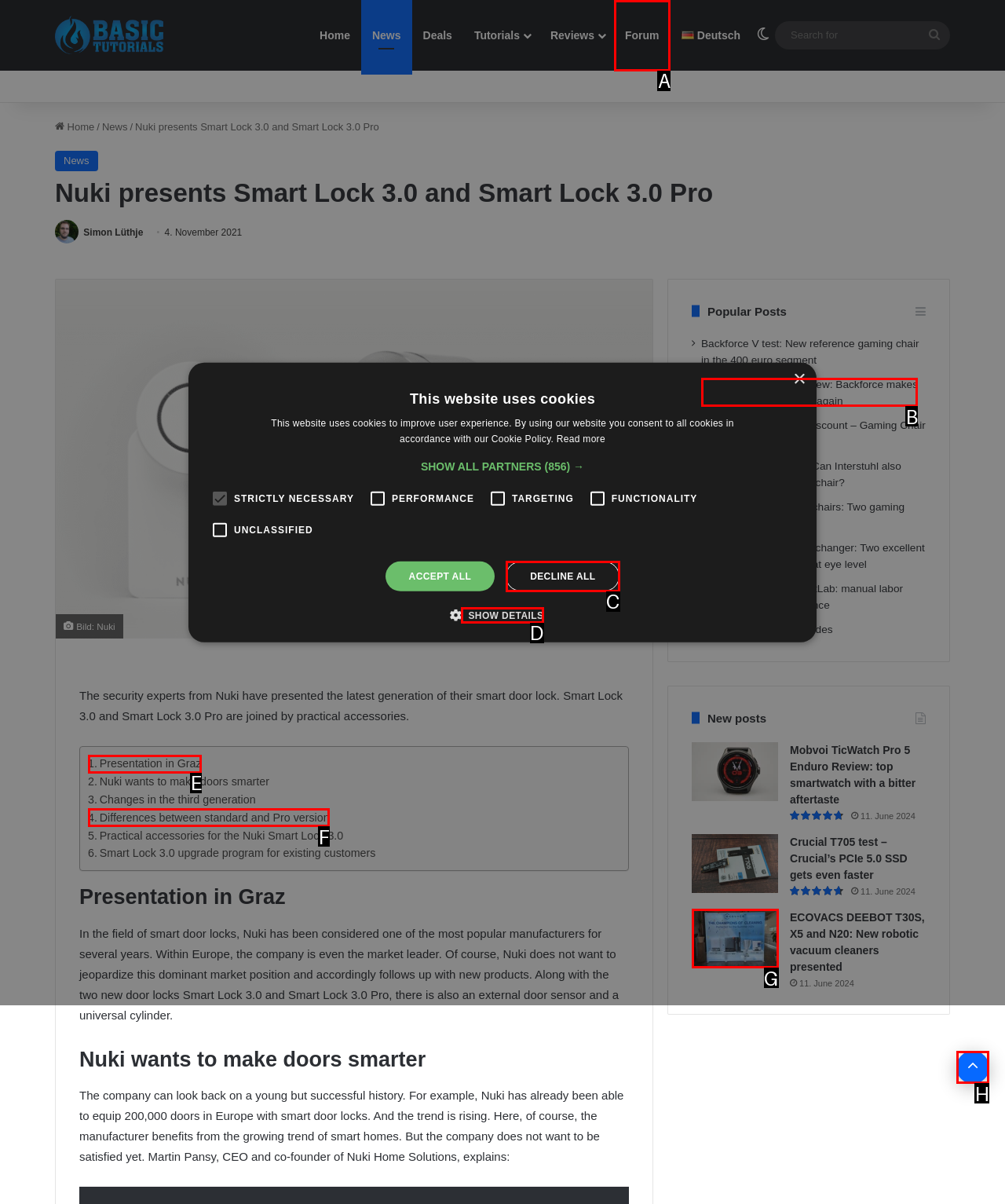Look at the highlighted elements in the screenshot and tell me which letter corresponds to the task: Click on the 'Back to top' button.

H